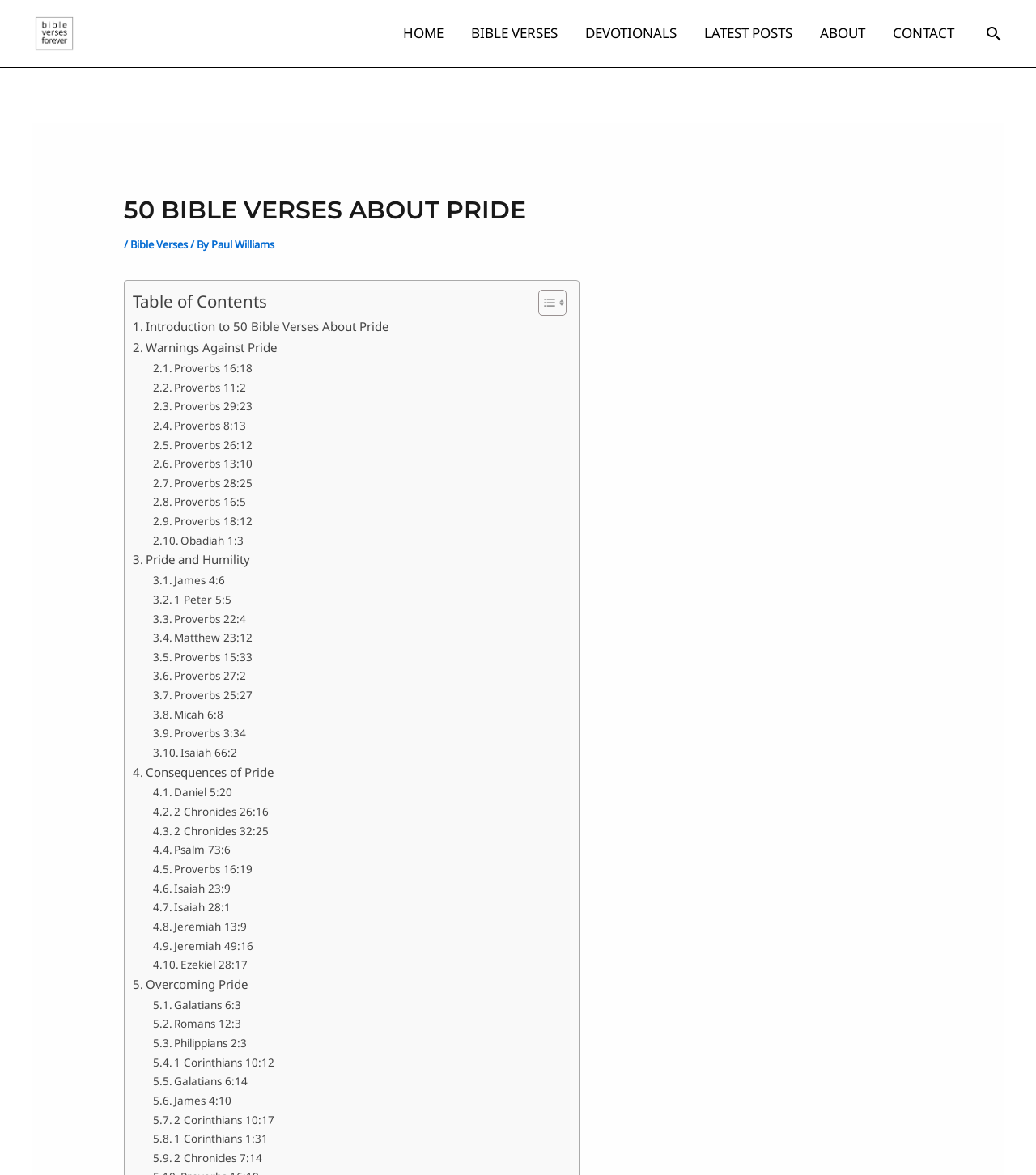Identify the bounding box coordinates of the area you need to click to perform the following instruction: "Explore Proverbs 16:18".

[0.147, 0.305, 0.247, 0.321]